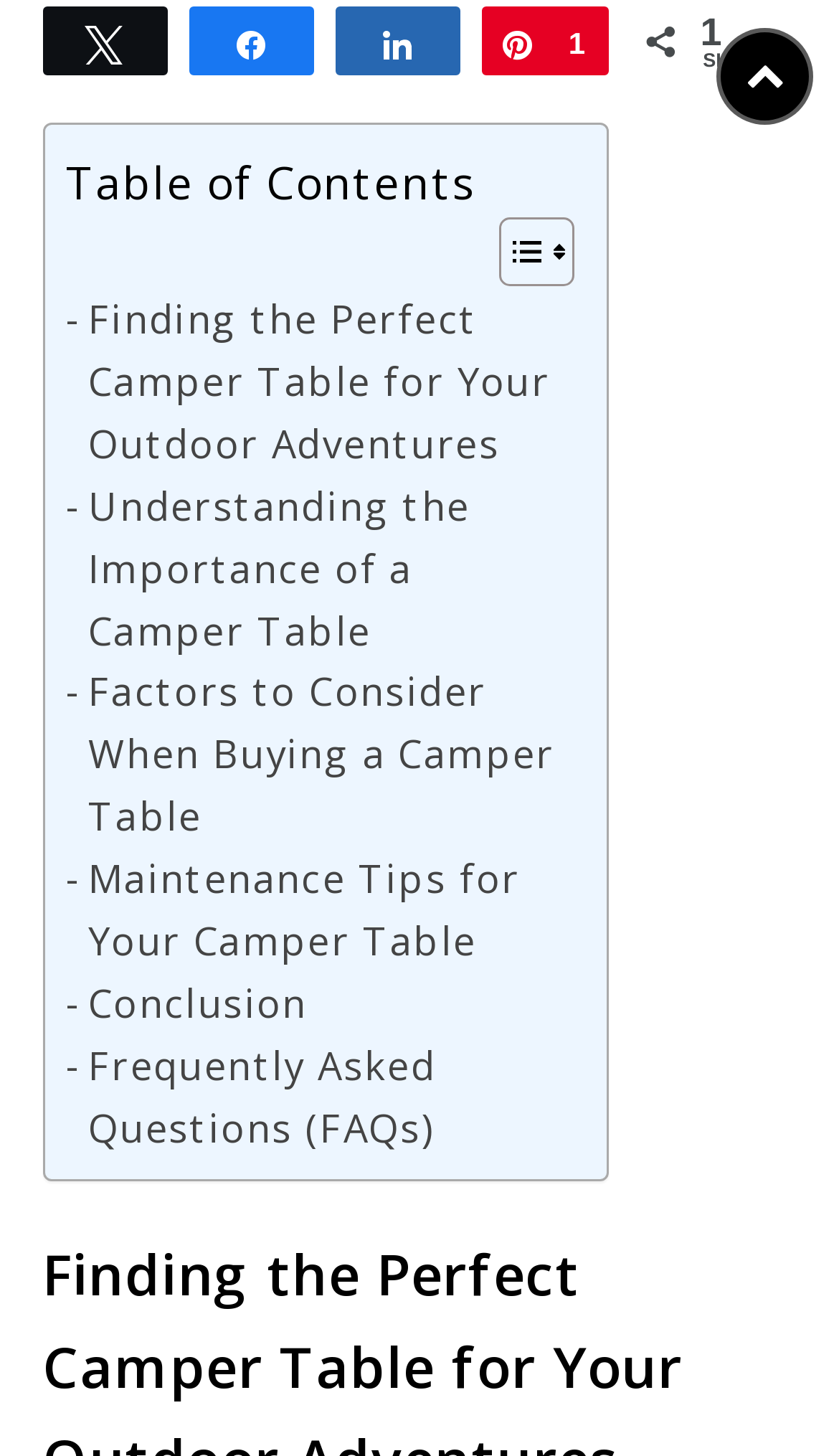Please reply with a single word or brief phrase to the question: 
What is the last link under 'Table of Contents'?

Frequently Asked Questions (FAQs)